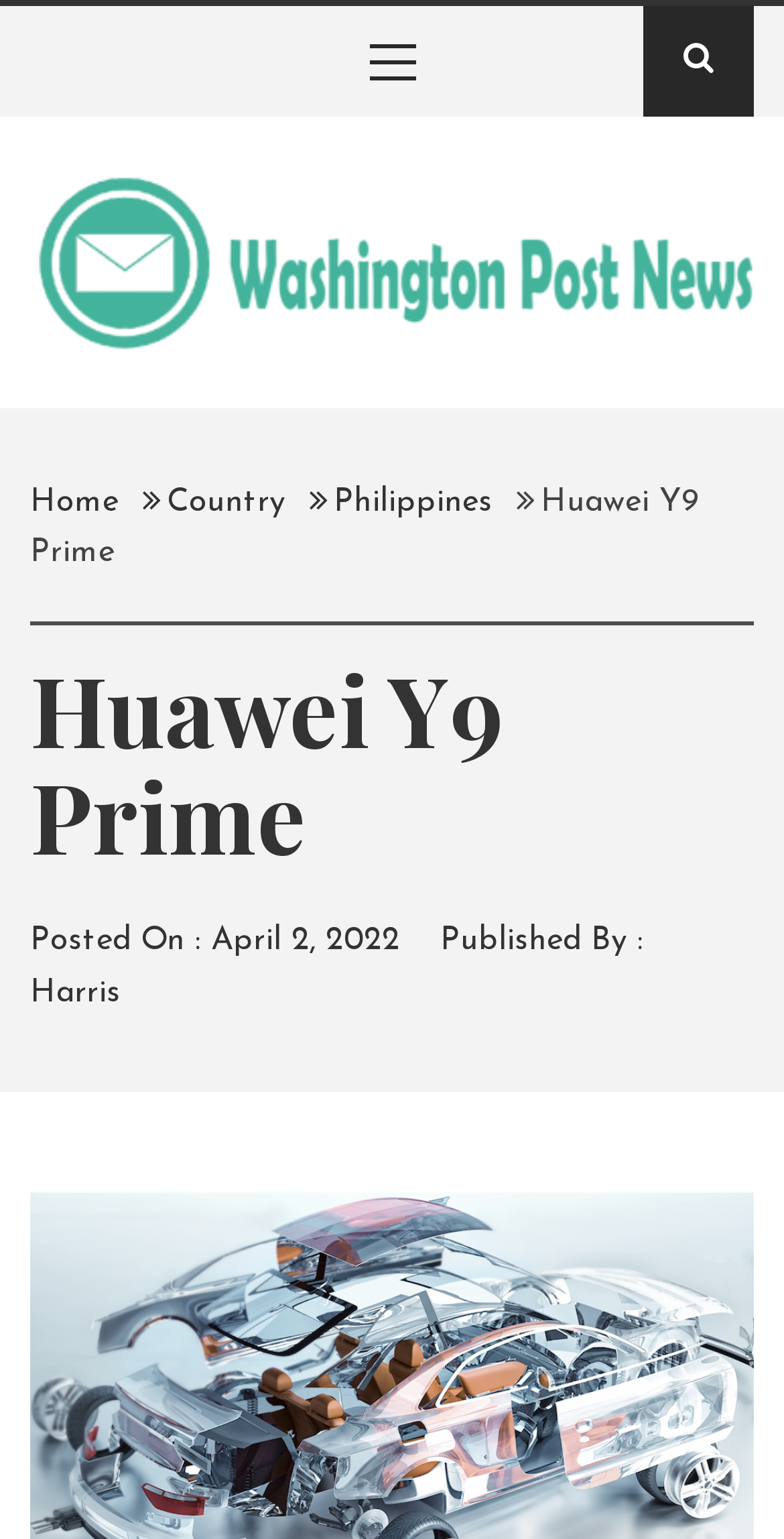Locate the bounding box coordinates of the region to be clicked to comply with the following instruction: "Click on the Primary Menu". The coordinates must be four float numbers between 0 and 1, in the form [left, top, right, bottom].

[0.038, 0.004, 0.962, 0.076]